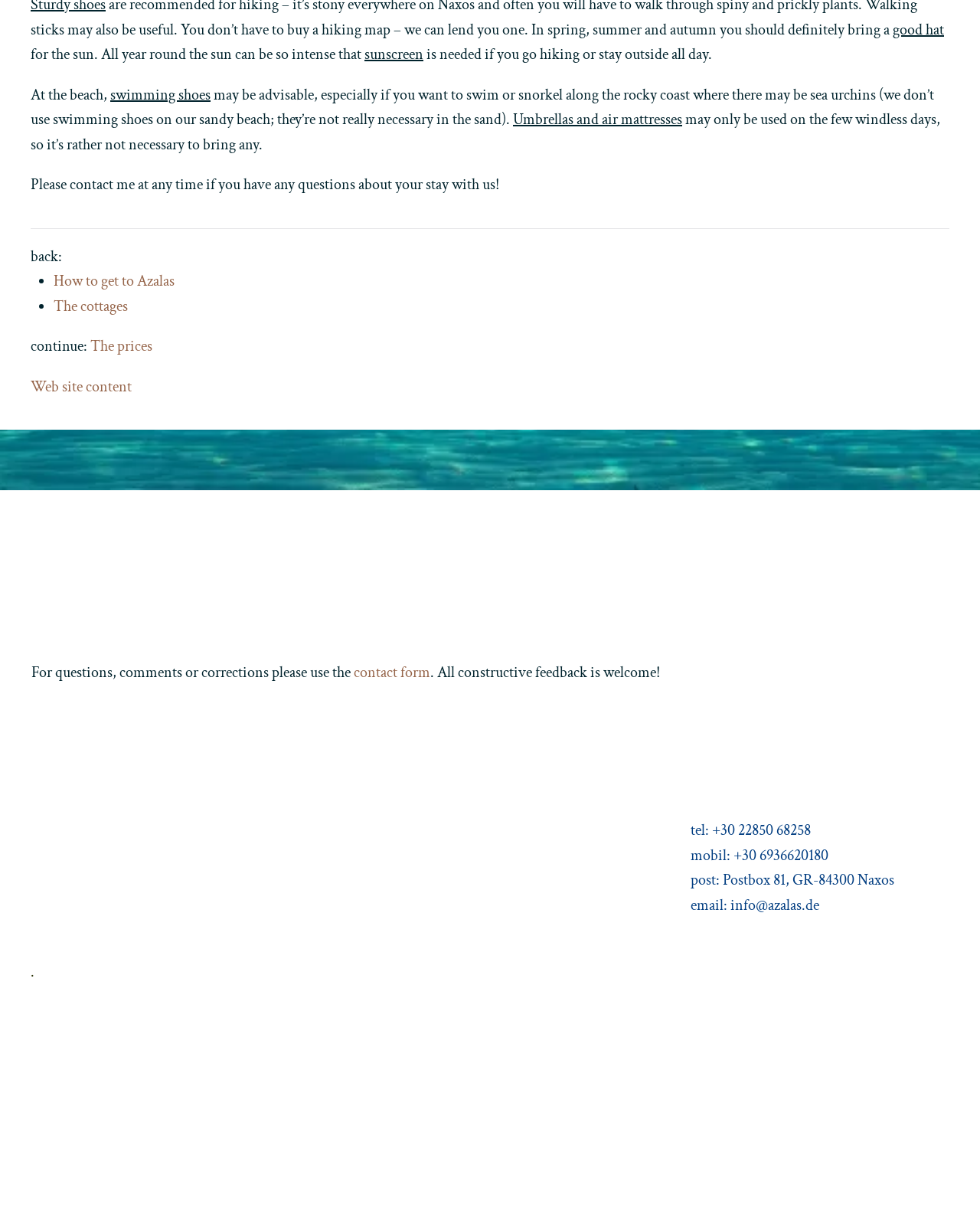Locate the UI element described by Web site content and provide its bounding box coordinates. Use the format (top-left x, top-left y, bottom-right x, bottom-right y) with all values as floating point numbers between 0 and 1.

[0.031, 0.31, 0.134, 0.327]